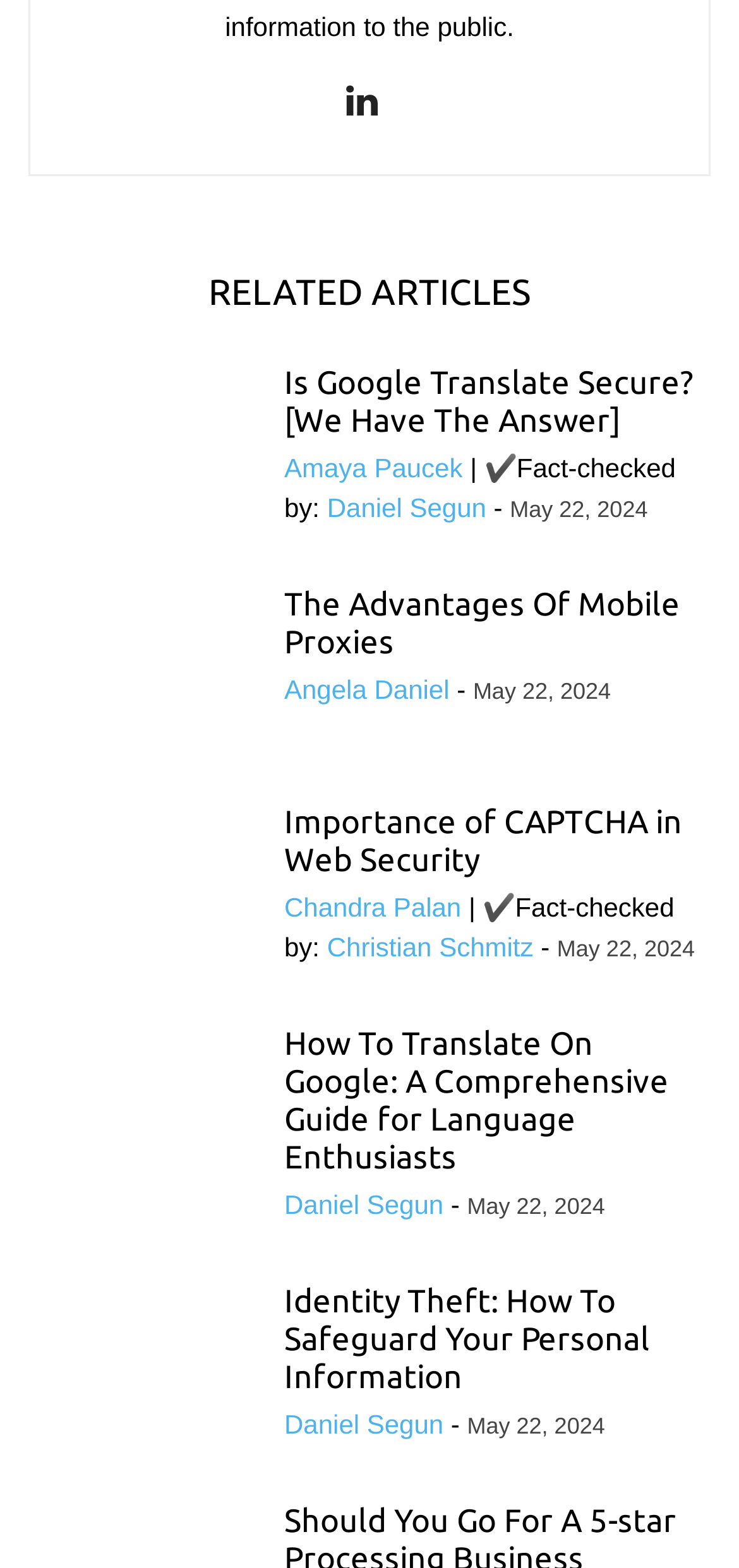Please identify the coordinates of the bounding box for the clickable region that will accomplish this instruction: "Read 'The Advantages Of Mobile Proxies' article".

[0.385, 0.373, 0.962, 0.421]